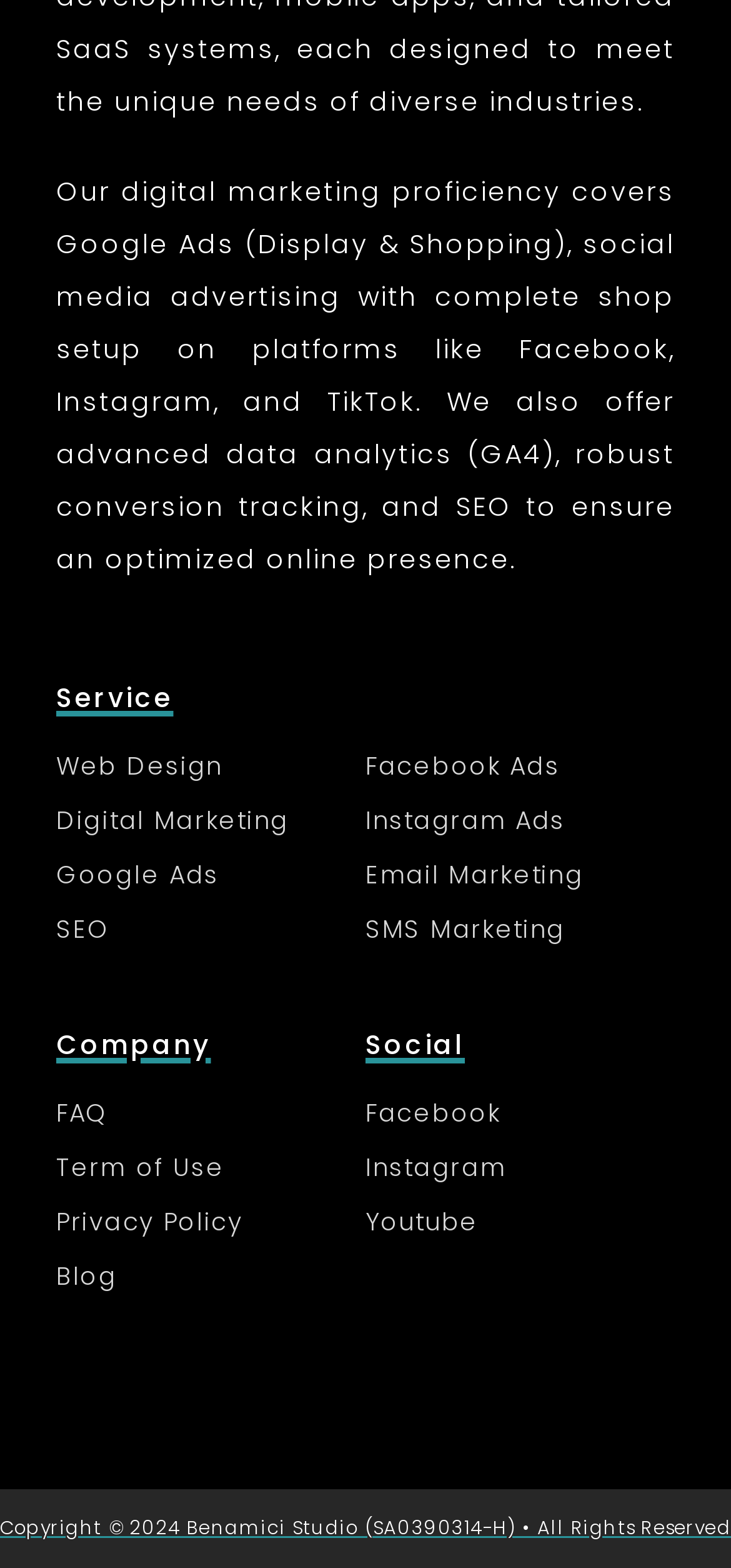Please determine the bounding box coordinates for the UI element described here. Use the format (top-left x, top-left y, bottom-right x, bottom-right y) with values bounded between 0 and 1: Term of Use

[0.077, 0.733, 0.307, 0.756]